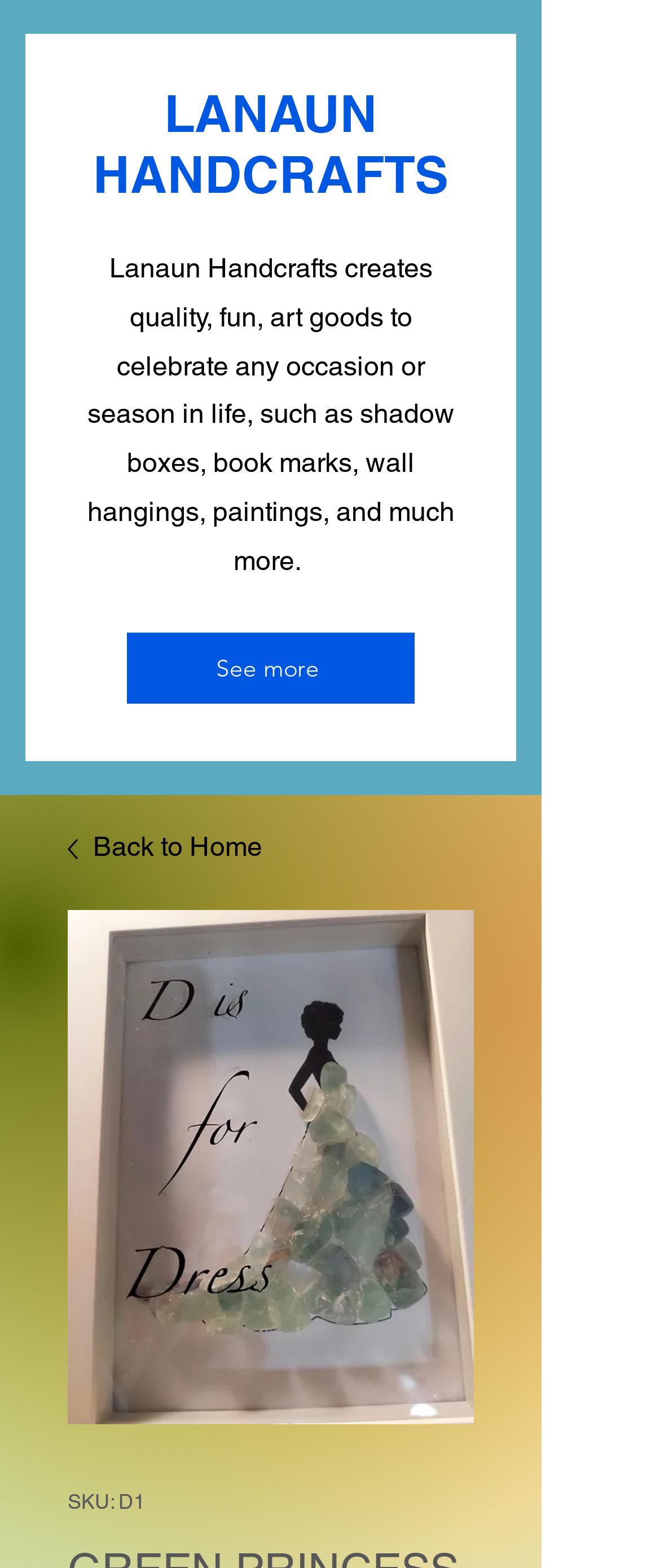What is the purpose of the product?
Relying on the image, give a concise answer in one word or a brief phrase.

To celebrate occasions